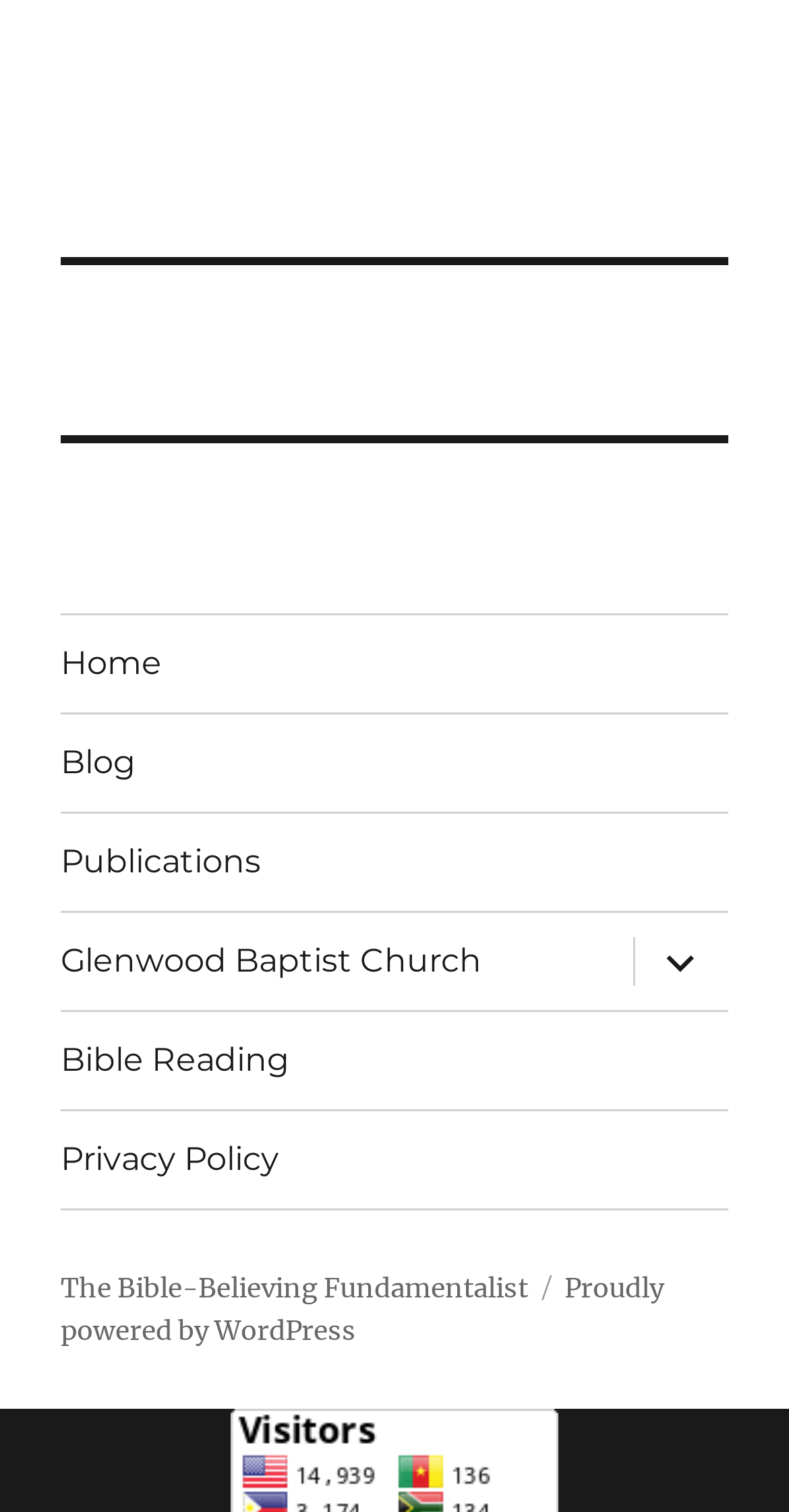Determine the bounding box coordinates for the clickable element required to fulfill the instruction: "read blog posts". Provide the coordinates as four float numbers between 0 and 1, i.e., [left, top, right, bottom].

[0.077, 0.472, 0.923, 0.536]